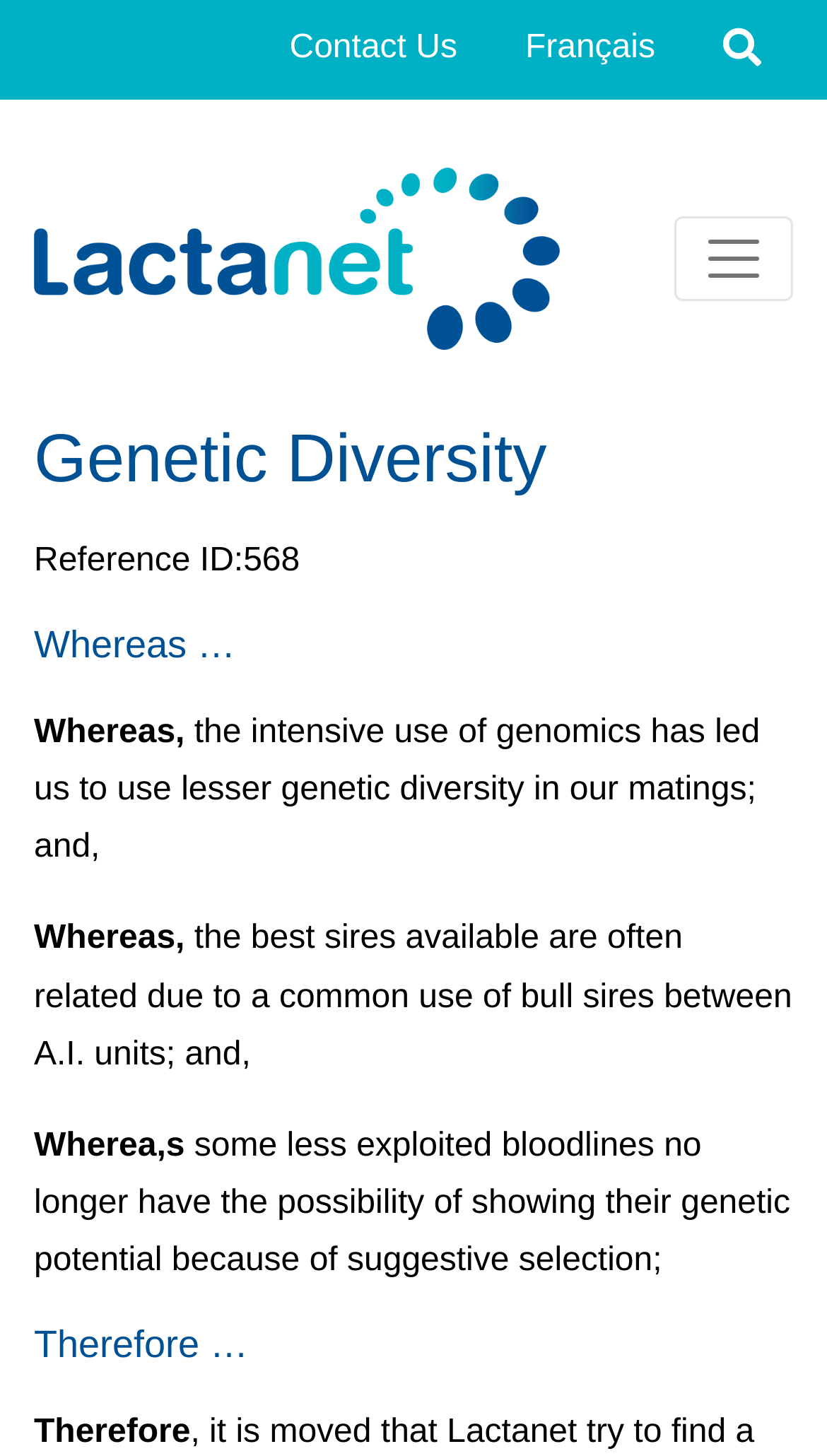What is the reference ID mentioned on the webpage?
Refer to the screenshot and deliver a thorough answer to the question presented.

The reference ID is mentioned in the StaticText element with the text 'Reference ID:568', which is located below the company logo.